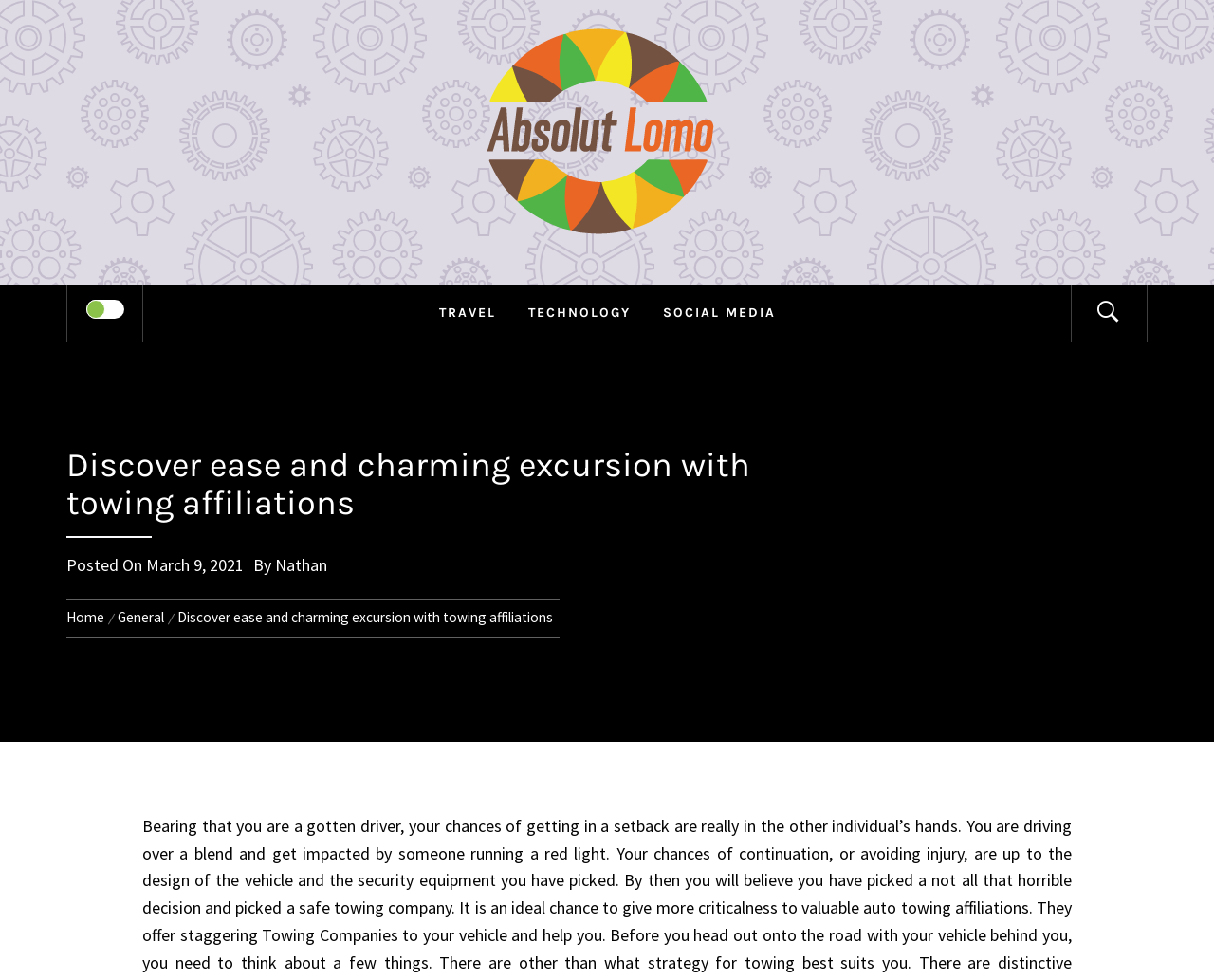Using the information in the image, could you please answer the following question in detail:
What is the current page in the breadcrumb navigation?

The breadcrumb navigation is located below the main heading, and the current page is highlighted as 'Discover ease and charming excursion with towing affiliations'.